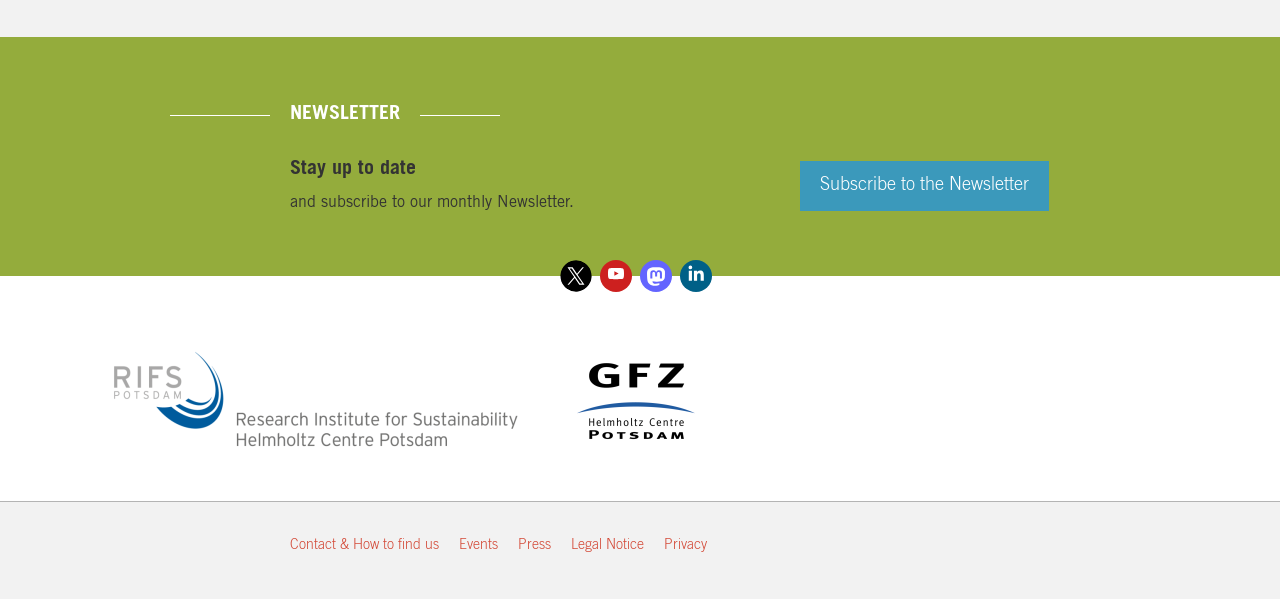Determine the bounding box coordinates of the section to be clicked to follow the instruction: "Subscribe to the Newsletter". The coordinates should be given as four float numbers between 0 and 1, formatted as [left, top, right, bottom].

[0.625, 0.268, 0.82, 0.351]